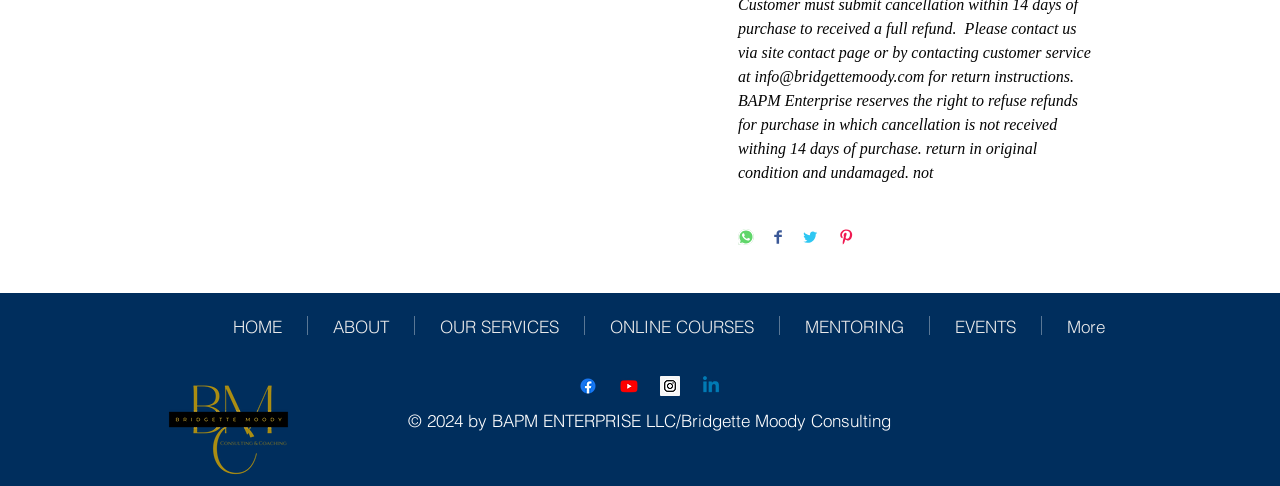What is the purpose of the buttons at the top of the webpage?
Using the information from the image, answer the question thoroughly.

The buttons at the top of the webpage are labeled 'Share on WhatsApp', 'Share on Facebook', 'Share on Twitter', and 'Pin on Pinterest', which suggests that their purpose is to allow users to share content on various social media platforms.